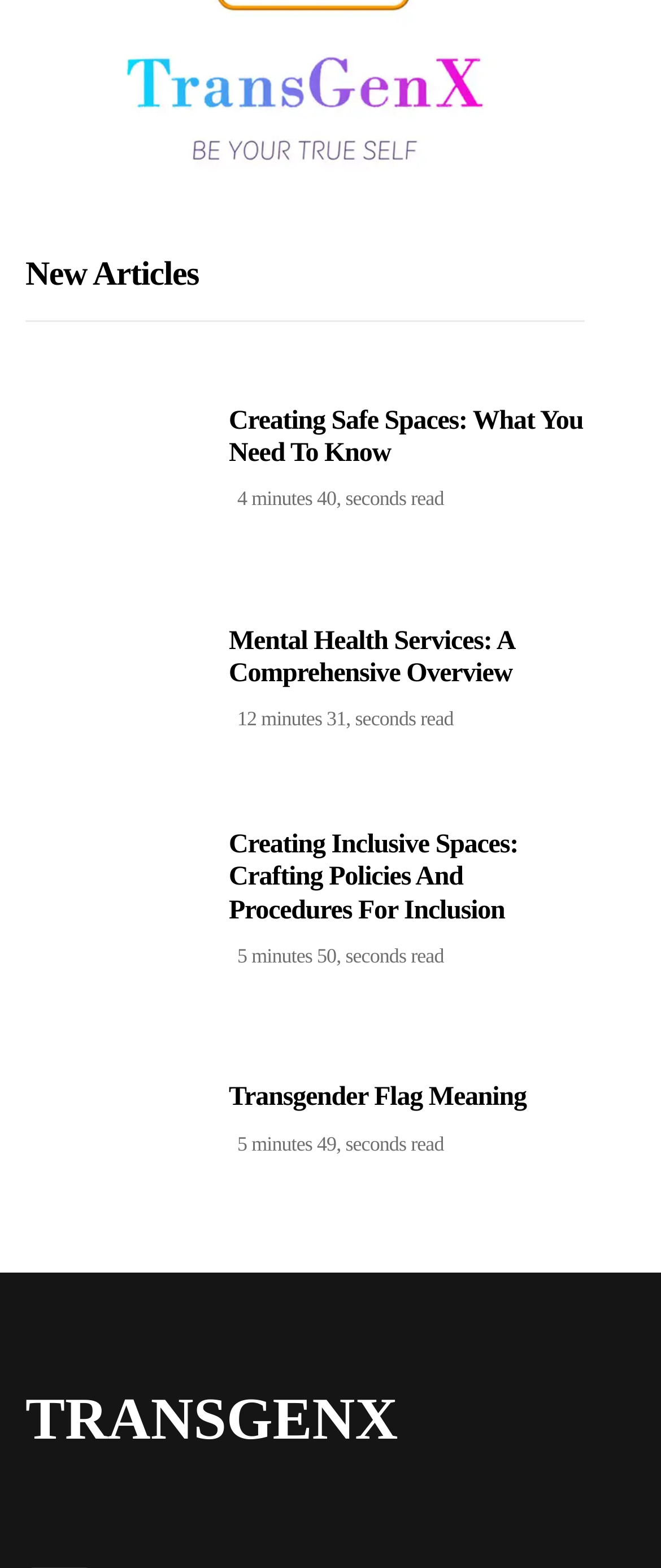Can you determine the bounding box coordinates of the area that needs to be clicked to fulfill the following instruction: "Click on Menu"?

None